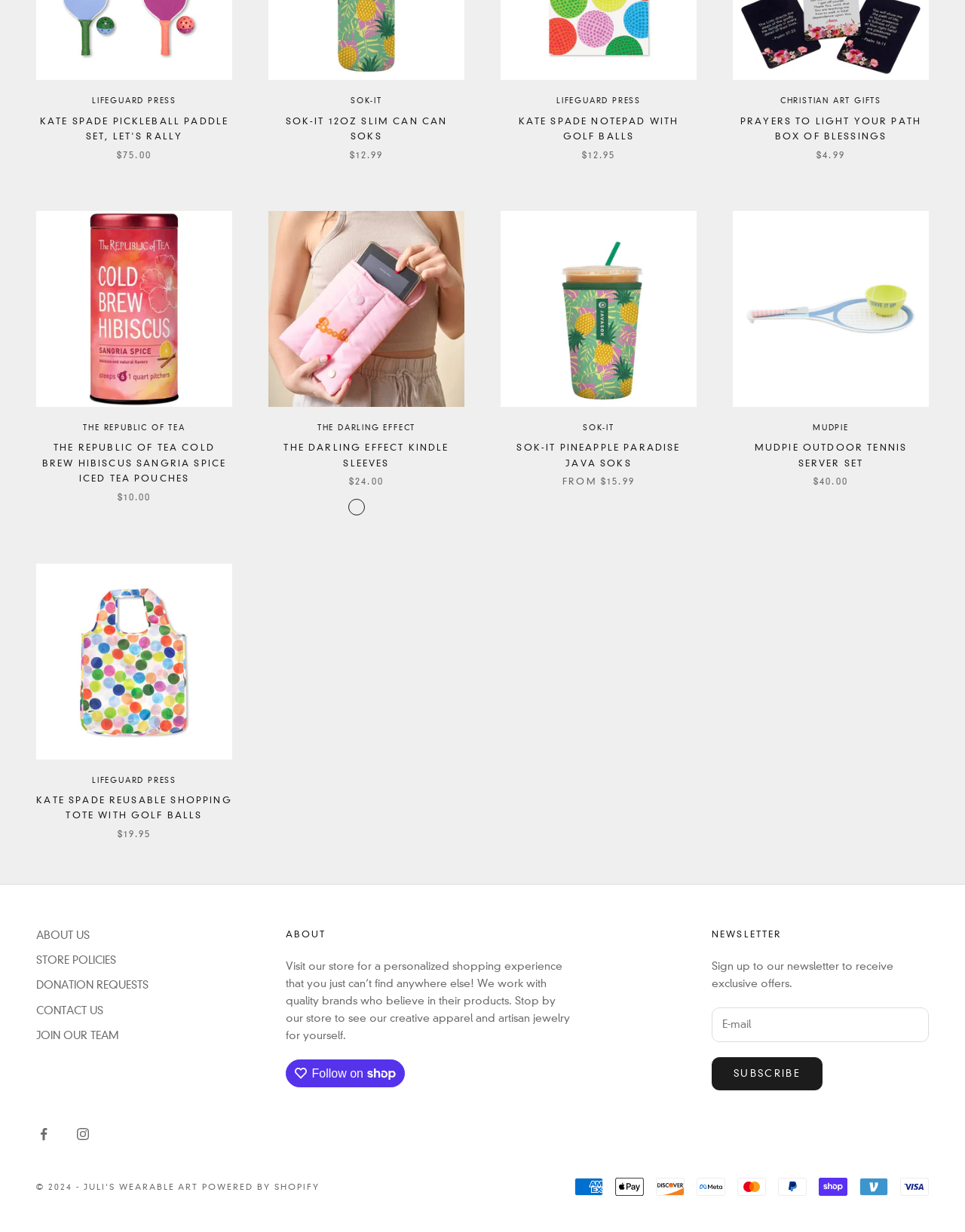Identify the bounding box coordinates of the section that should be clicked to achieve the task described: "Check the sale price of the 'THE REPUBLIC OF TEA COLD BREW HIBISCUS SANGRIA SPICE ICED TEA POUCHES'".

[0.121, 0.398, 0.188, 0.407]